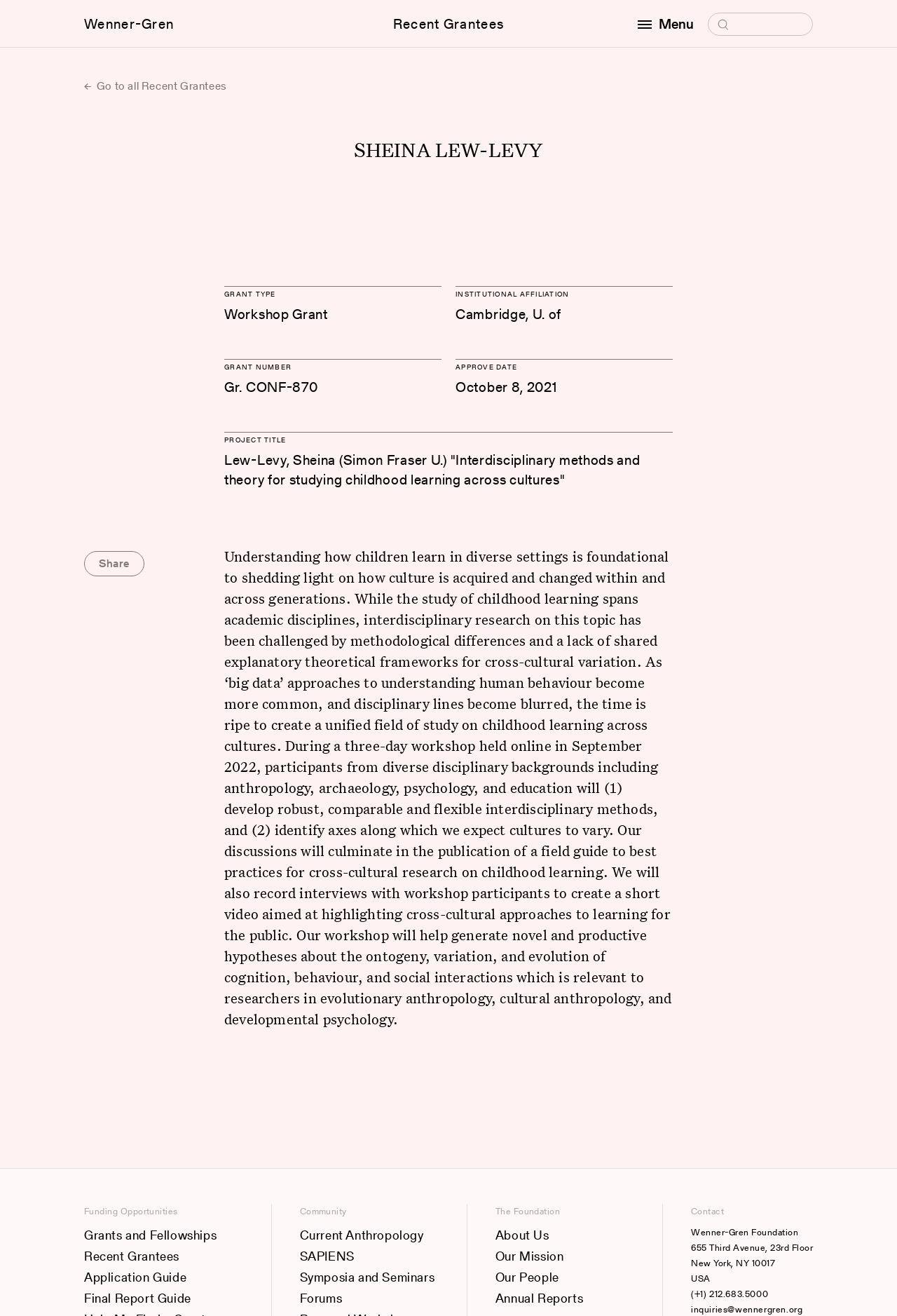What is the grant type of Sheina Lew-Levy?
Please provide a single word or phrase as the answer based on the screenshot.

Workshop Grant